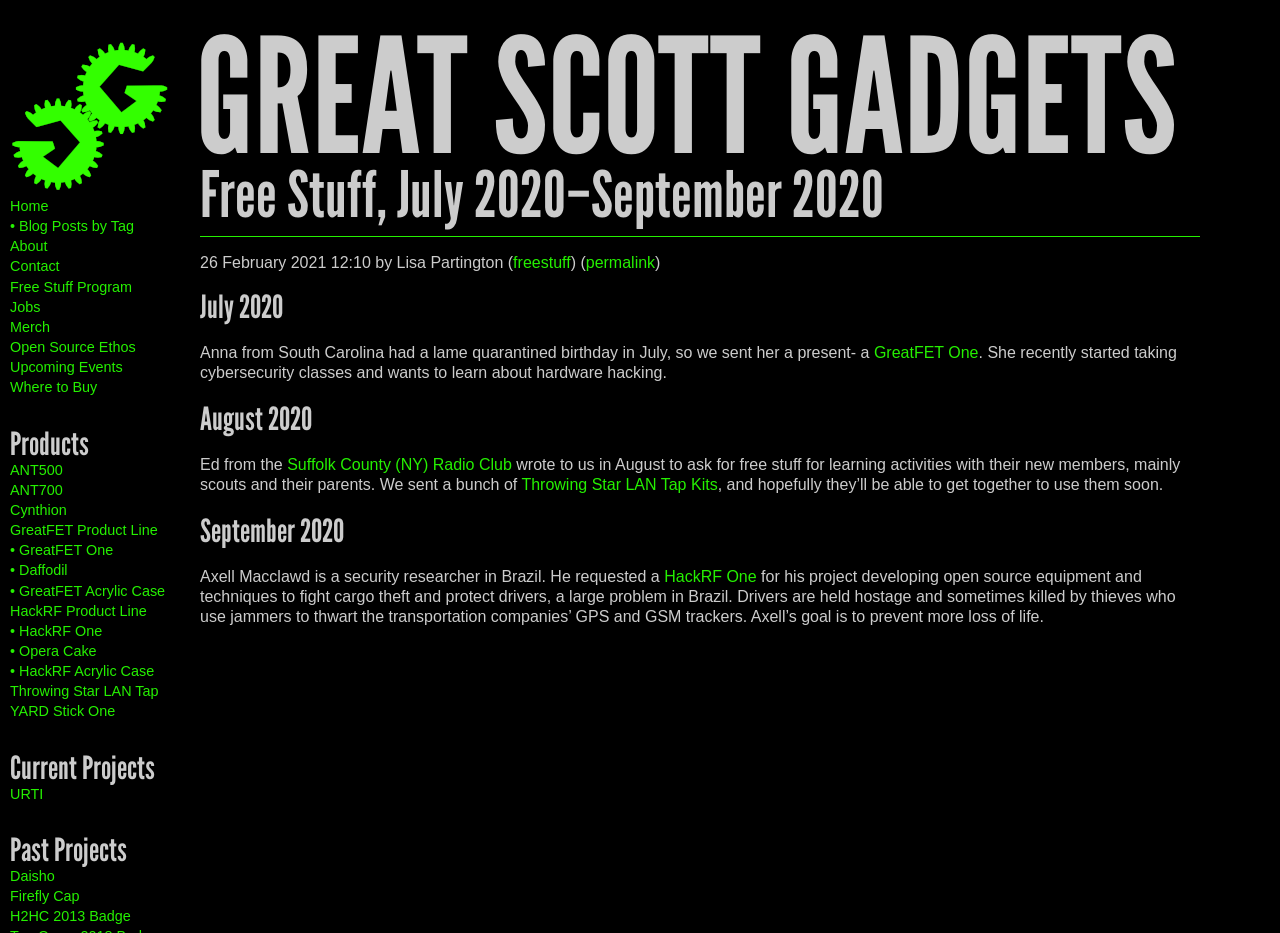What is the name of the security researcher from Brazil?
Provide a detailed answer to the question, using the image to inform your response.

In the 'September 2020' section of the article, it is mentioned that Axell Macclawd is a security researcher from Brazil who requested a HackRF One for his project.